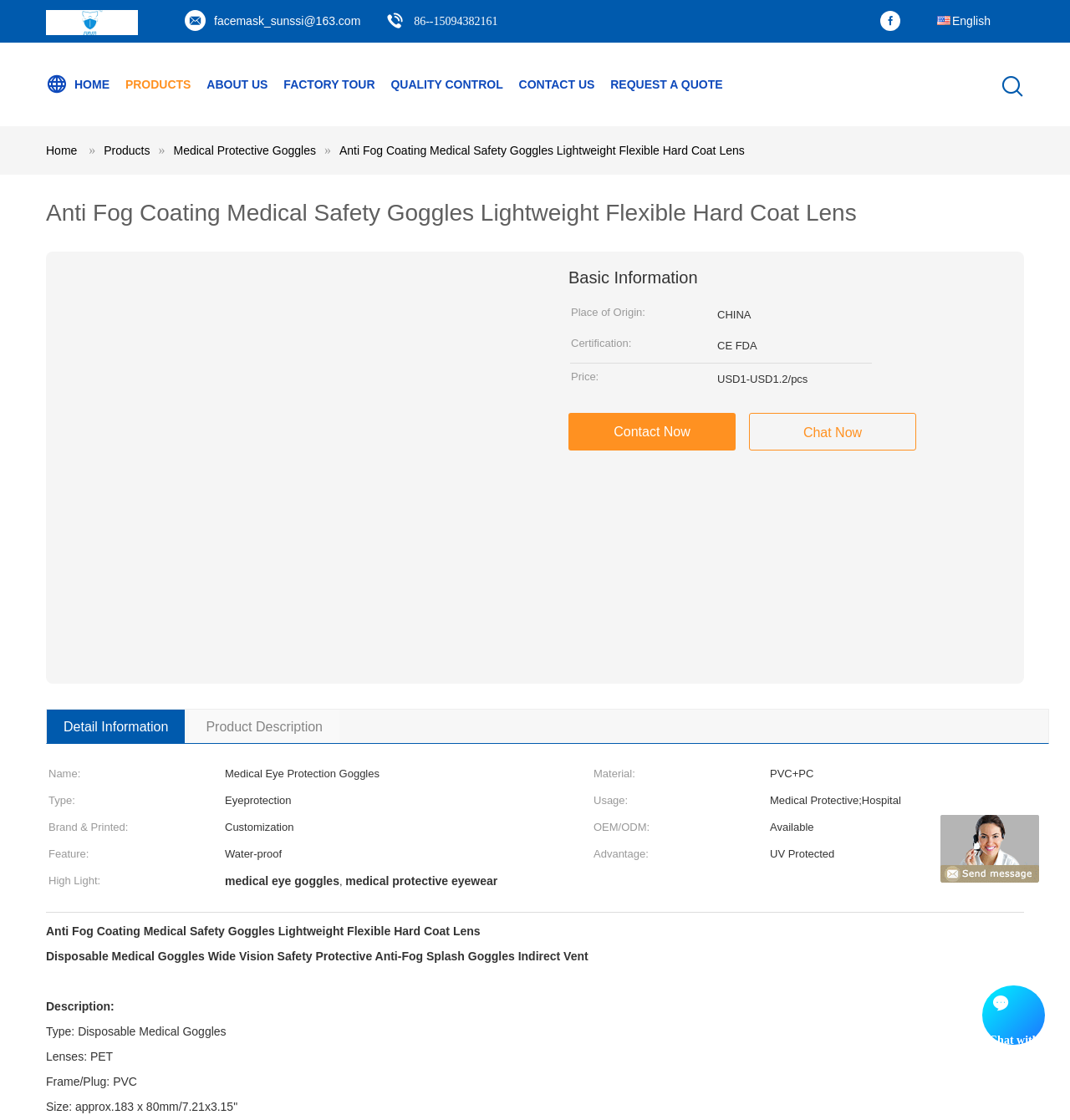What is the certification of the product?
Please answer the question with as much detail as possible using the screenshot.

The certification of the product can be found in the table under the 'Basic Information' section, where it is listed as 'CE FDA'.